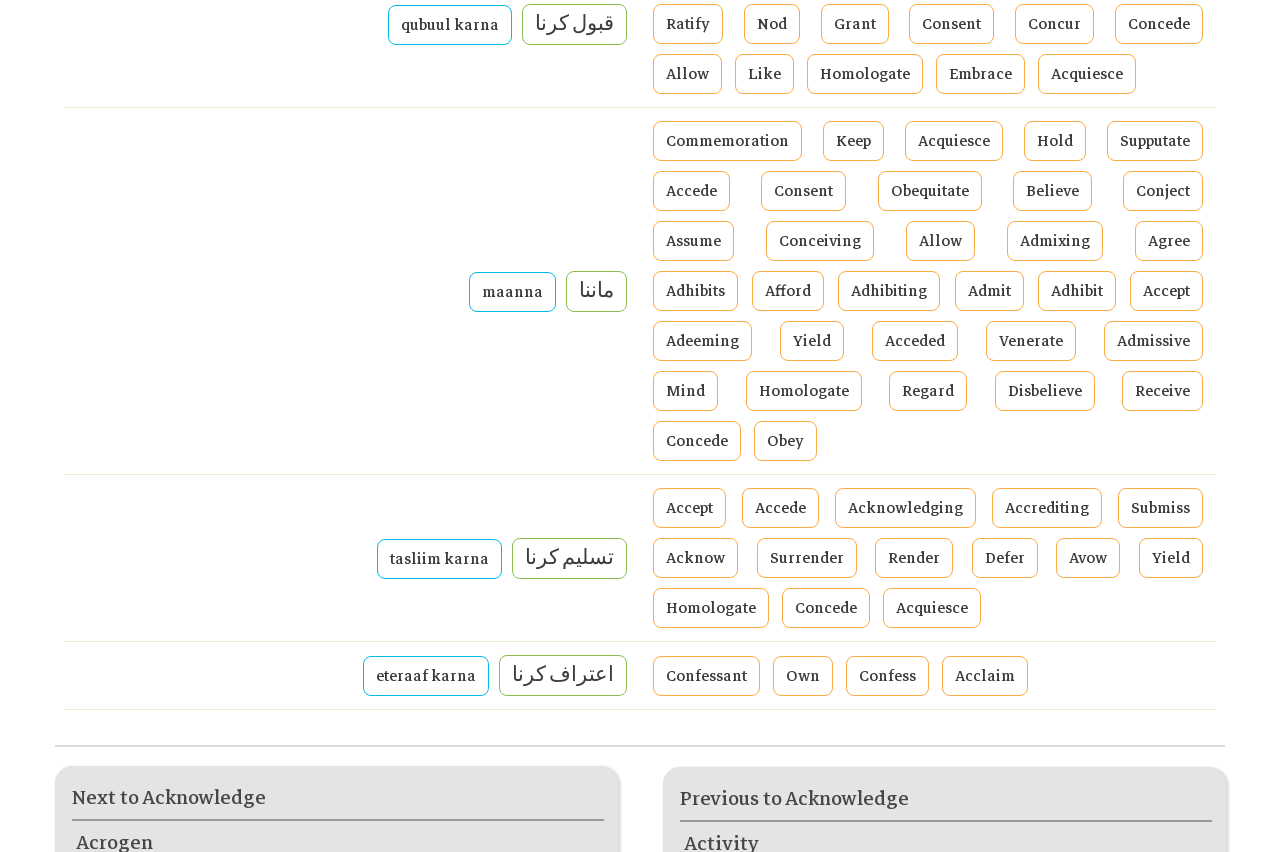Could you highlight the region that needs to be clicked to execute the instruction: "Click on قبول کرنا"?

[0.408, 0.004, 0.49, 0.052]